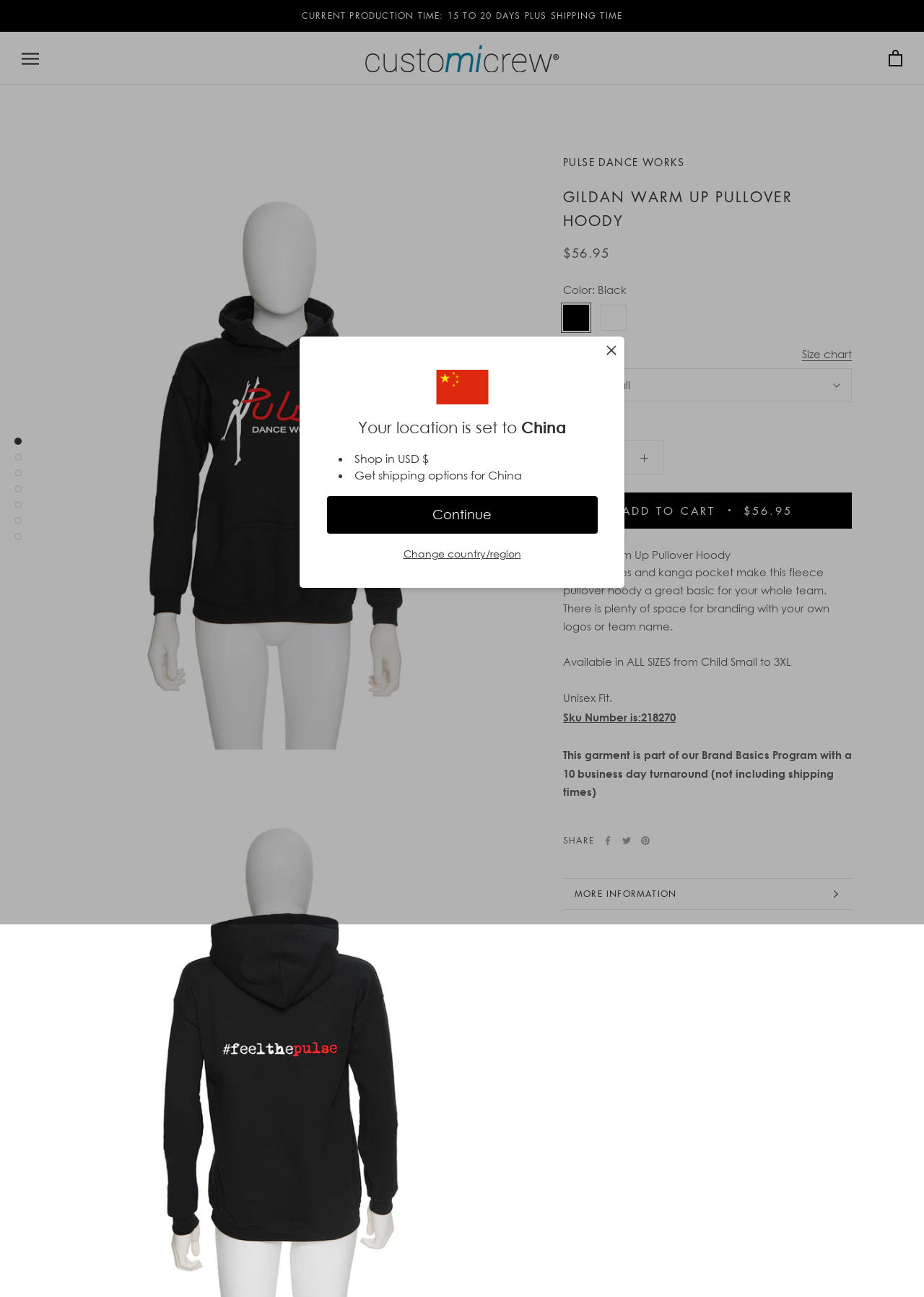Provide a brief response to the question below using a single word or phrase: 
What is the turnaround time for the Brand Basics Program?

10 business days